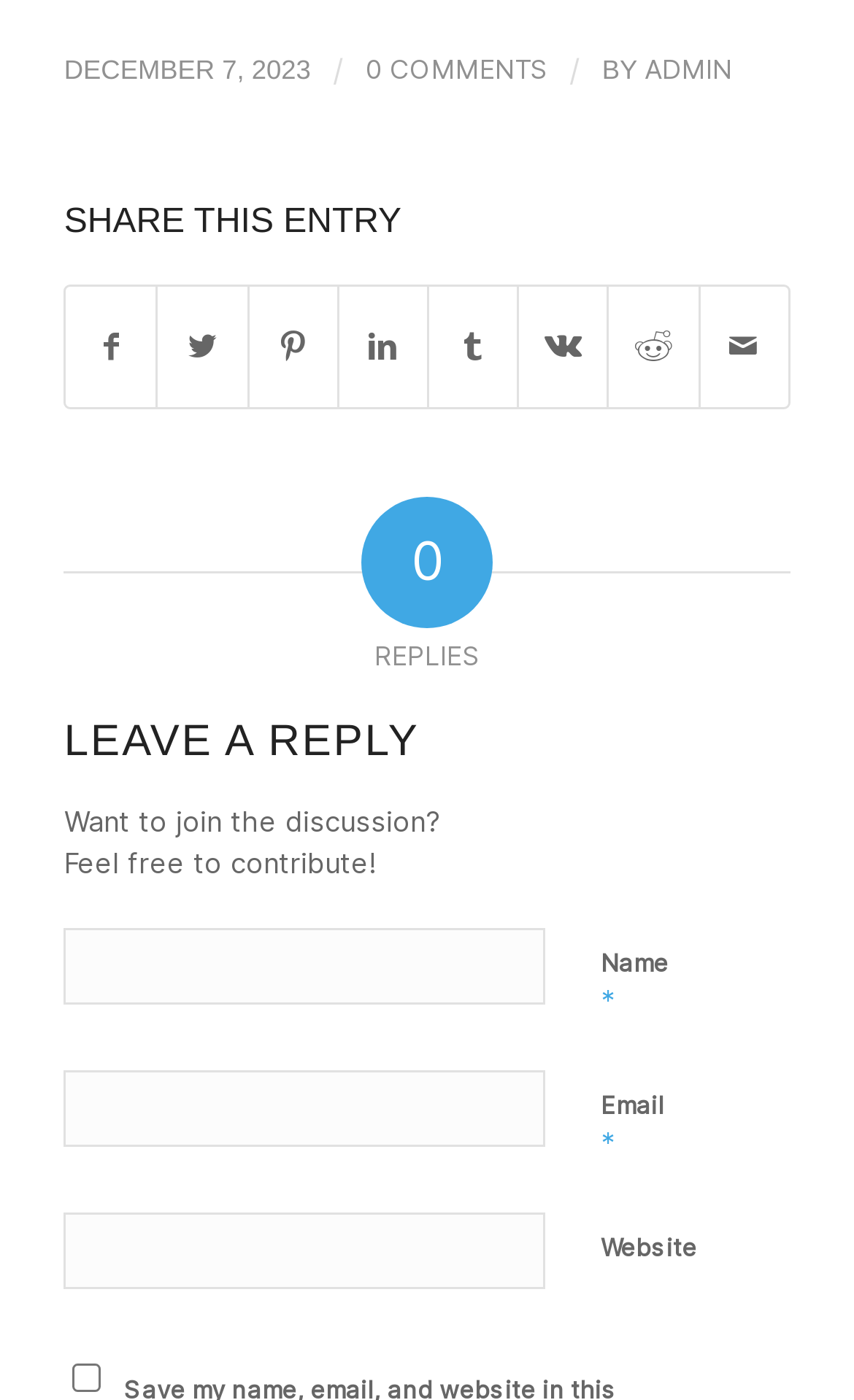Using the details in the image, give a detailed response to the question below:
How many social media platforms can you share this entry on?

The webpage provides a section to share the entry on various social media platforms. By counting the number of links provided, we can see that there are 9 platforms available, namely Facebook, Twitter, Pinterest, LinkedIn, Tumblr, Vk, Reddit, and Mail.